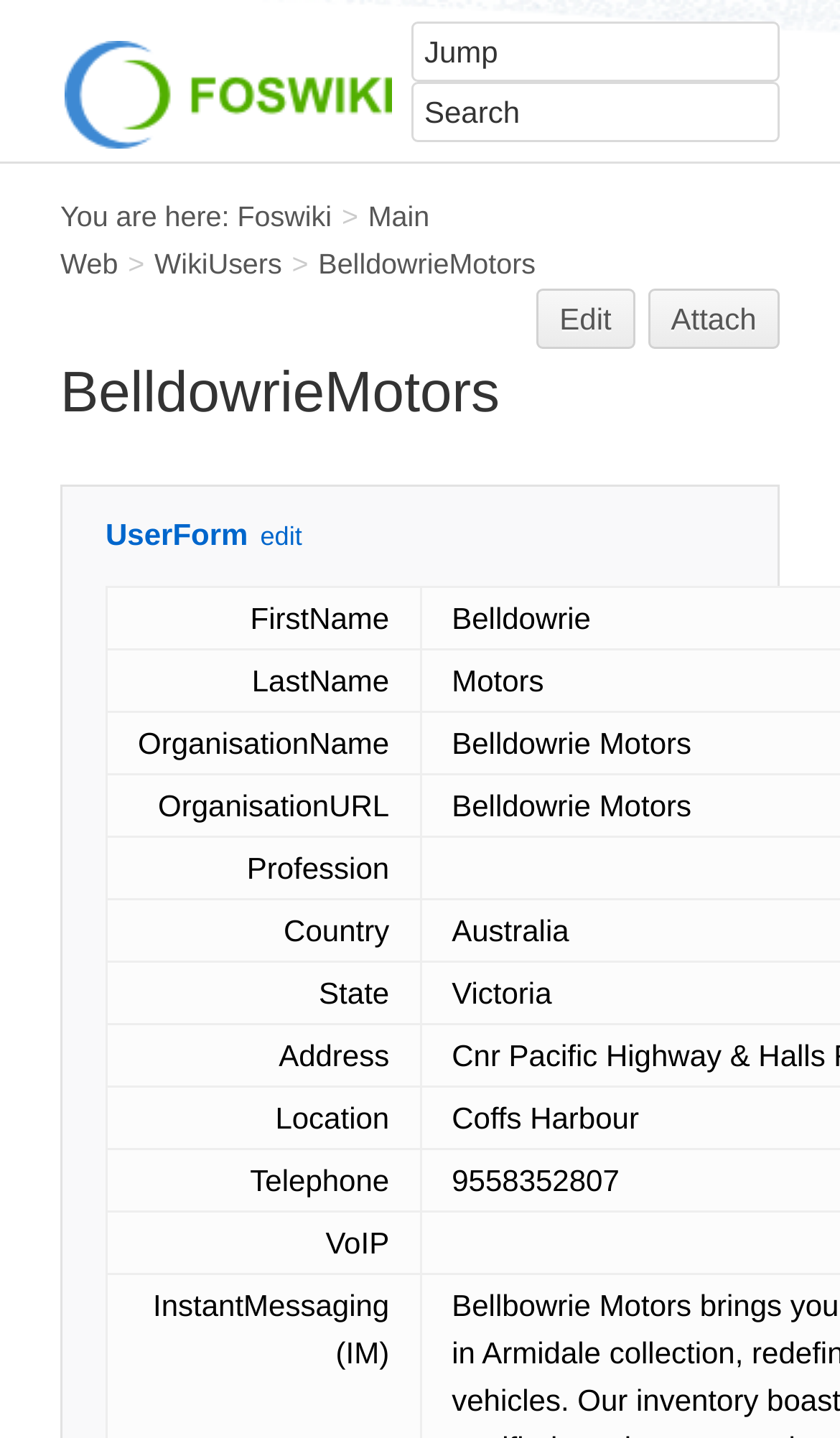Convey a detailed summary of the webpage, mentioning all key elements.

The webpage is titled "BelldowrieMotors < Main < Foswiki" and appears to be a wiki page. At the top, there is a layout table with two cells. The left cell contains a link to "Foswiki, The Free and Open Source Wiki" with an accompanying image, while the right cell has a "Jump" and "Search" textbox.

Below the layout table, there is a breadcrumb navigation section with links to "Foswiki", "Main Web", "WikiUsers", and "BelldowrieMotors". The "BelldowrieMotors" link is followed by "Edit" and "Attach" links.

The main content of the page is divided into two sections. The first section has a heading "BelldowrieMotors" and appears to be a user form edit page. The second section has a heading "UserForm edit" and contains a grid with multiple cells, each labeled with a different field such as "FirstName", "LastName", "OrganisationName", and so on. Each field has a corresponding textbox.

There are a total of 11 links on the page, including the breadcrumb navigation links and the "Edit" and "Attach" links. There is also one image on the page, which is associated with the "Foswiki, The Free and Open Source Wiki" link.